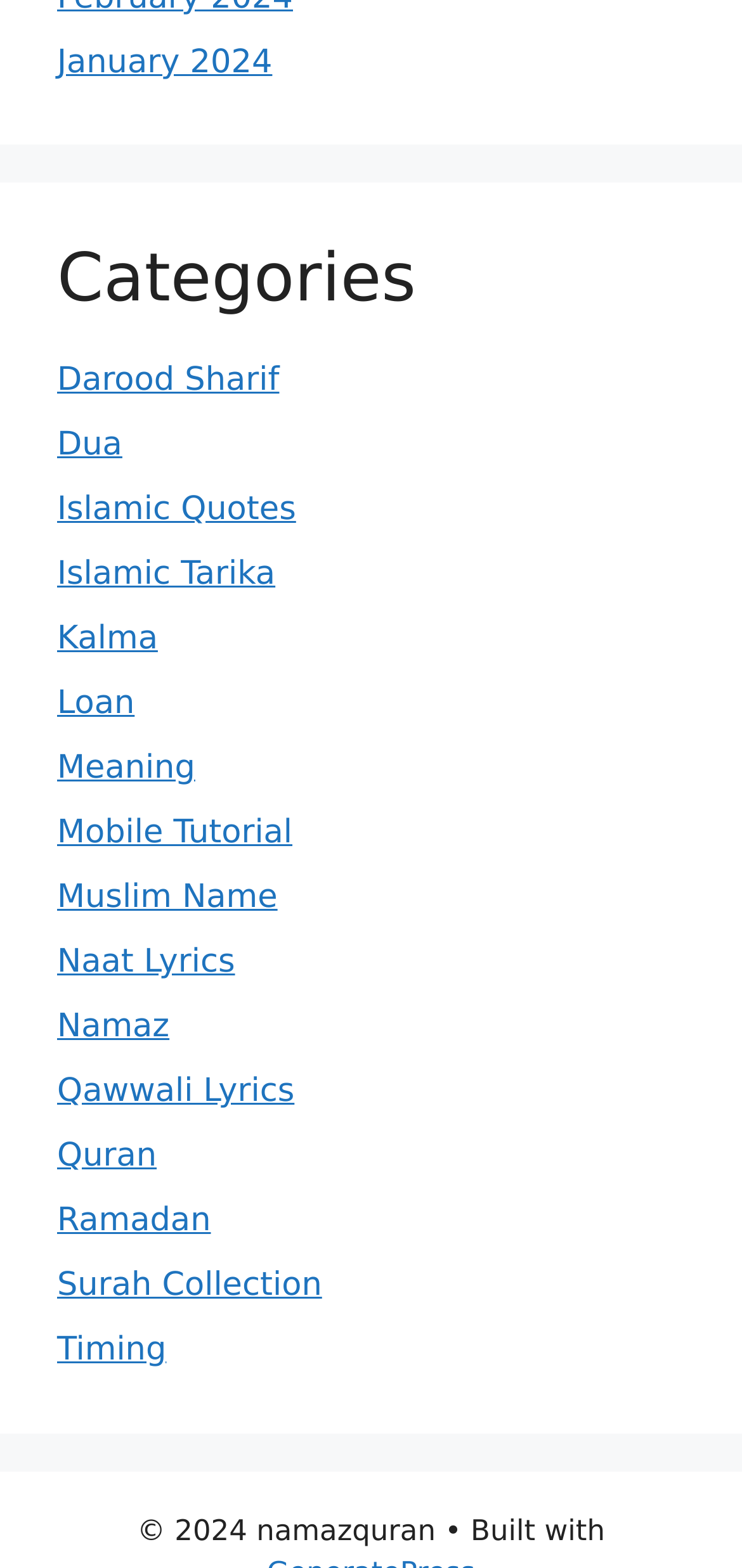How many links are under the 'Categories' heading? Look at the image and give a one-word or short phrase answer.

15